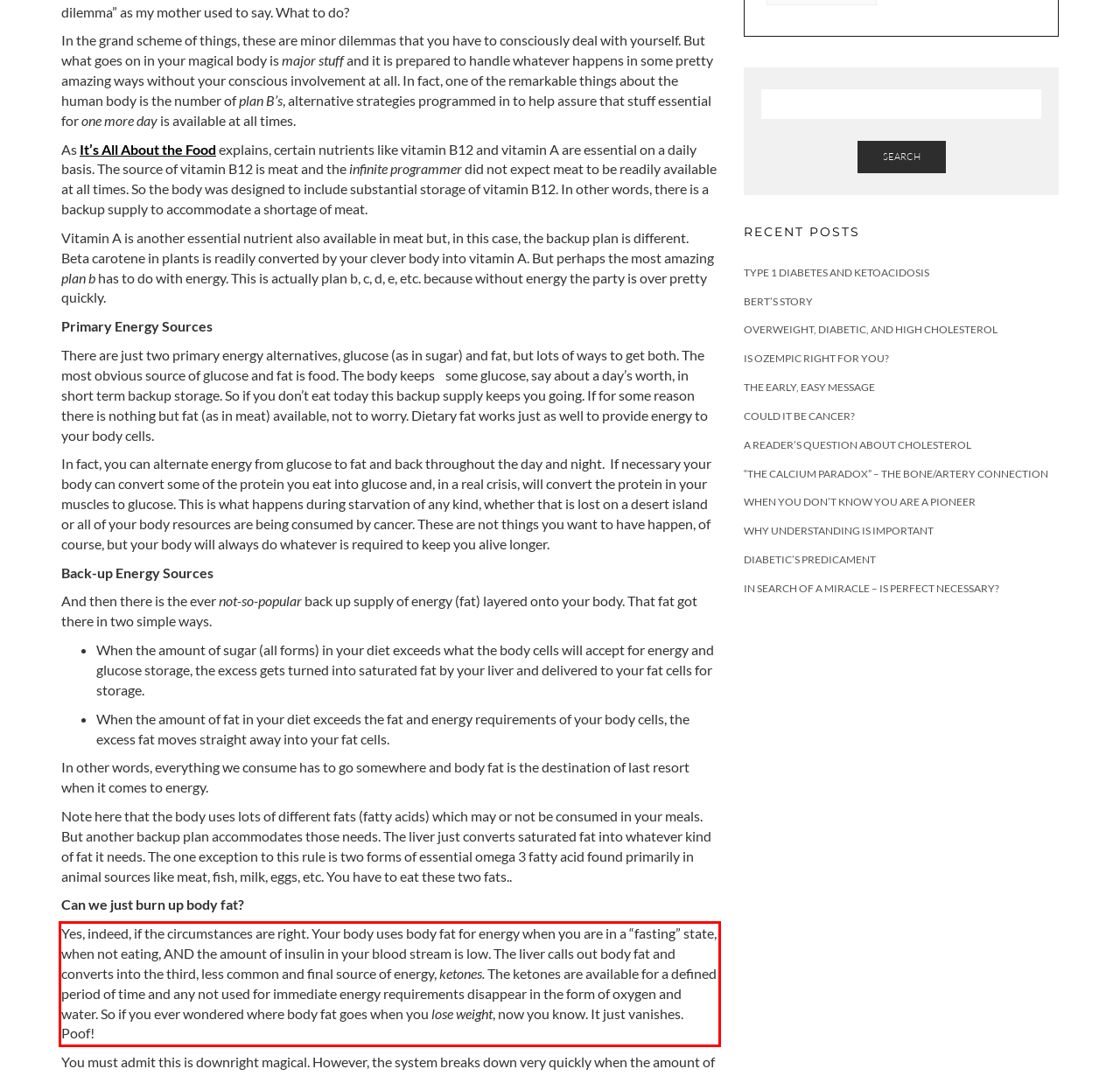The screenshot provided shows a webpage with a red bounding box. Apply OCR to the text within this red bounding box and provide the extracted content.

Yes, indeed, if the circumstances are right. Your body uses body fat for energy when you are in a “fasting” state, when not eating, AND the amount of insulin in your blood stream is low. The liver calls out body fat and converts into the third, less common and final source of energy, ketones. The ketones are available for a defined period of time and any not used for immediate energy requirements disappear in the form of oxygen and water. So if you ever wondered where body fat goes when you lose weight, now you know. It just vanishes. Poof!